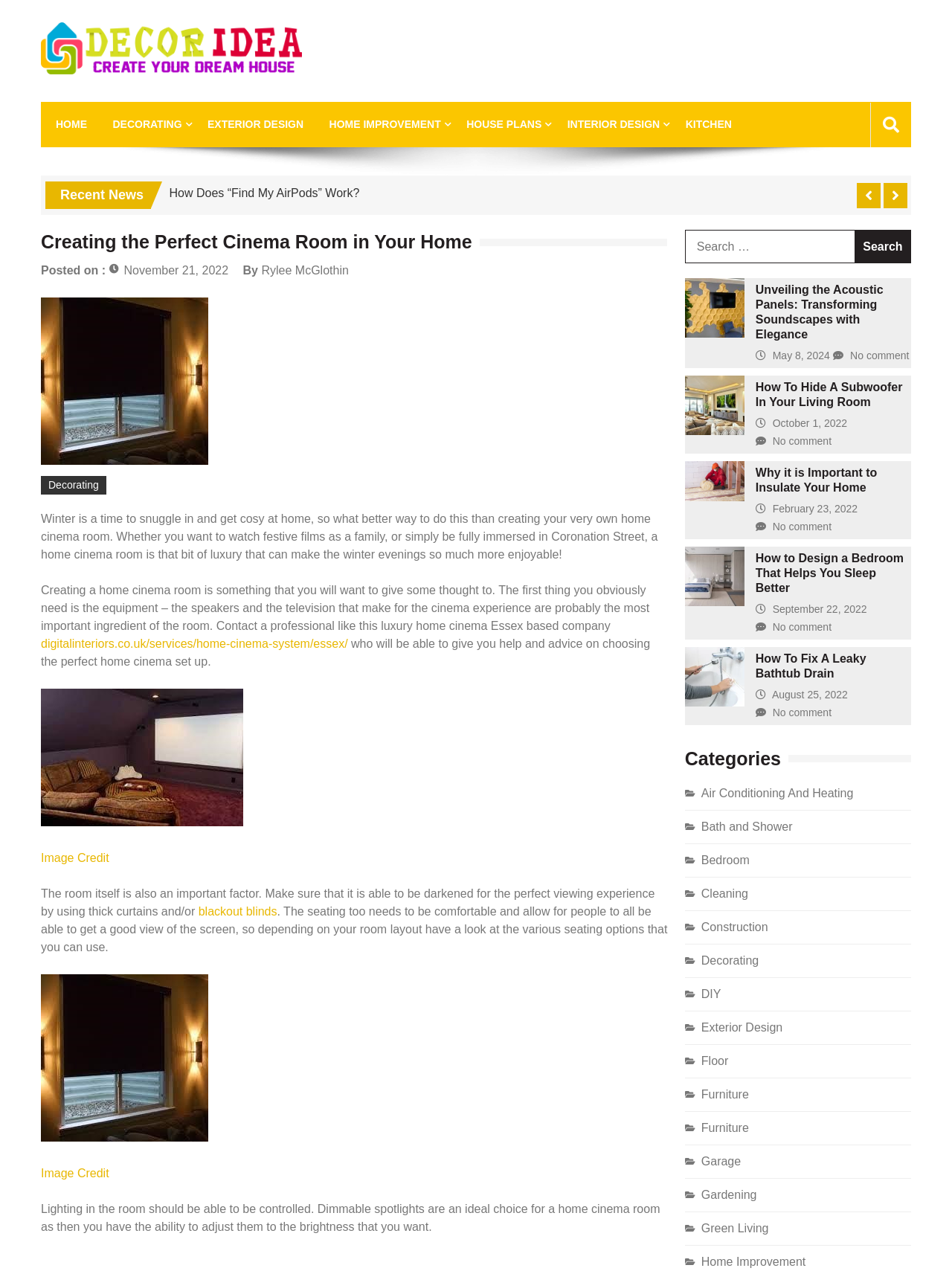What is the purpose of blackout blinds in a home cinema room?
Please answer using one word or phrase, based on the screenshot.

To darken the room